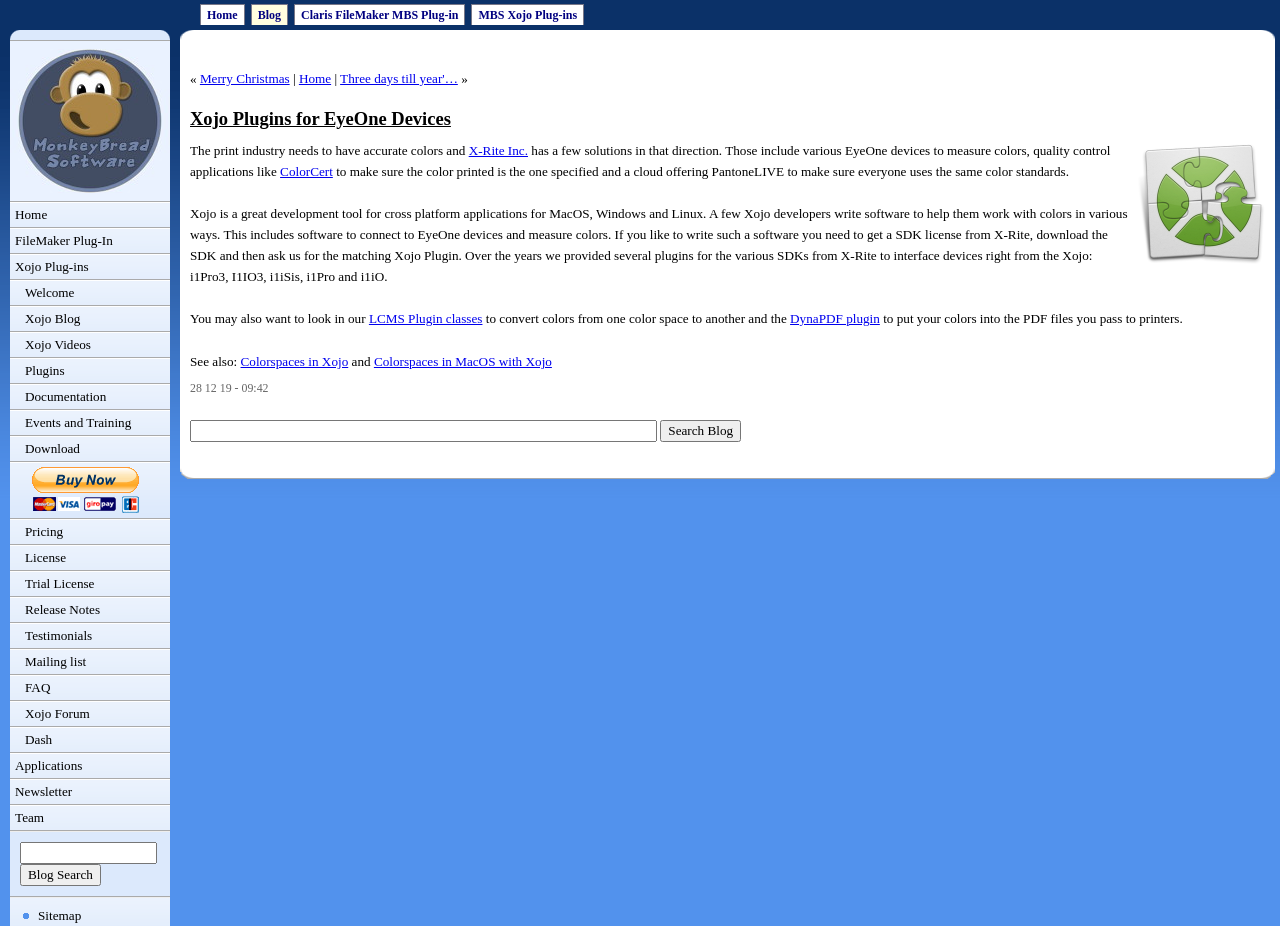Provide the bounding box for the UI element matching this description: "MBS Xojo Plug-ins".

[0.368, 0.004, 0.456, 0.027]